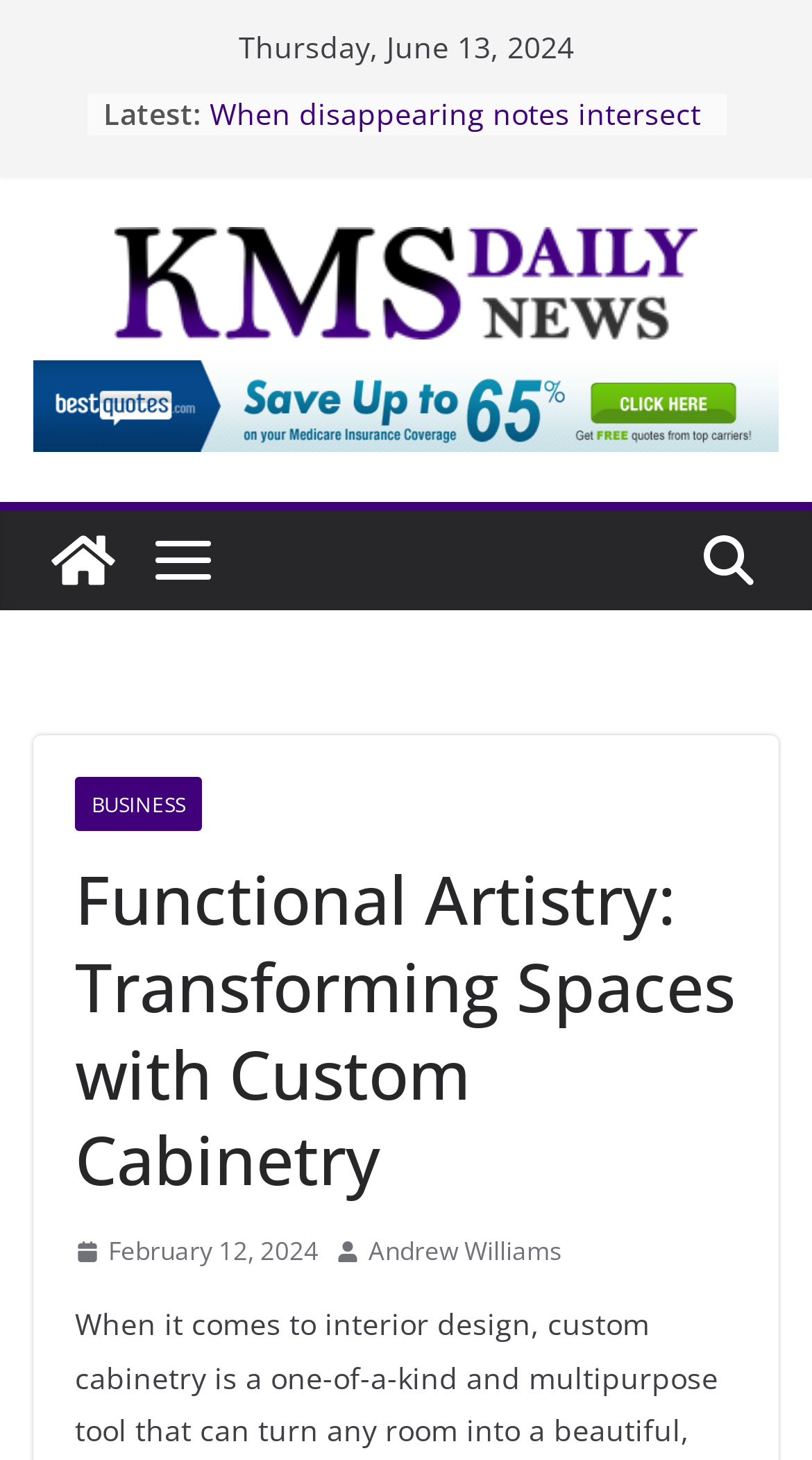Identify the bounding box coordinates of the HTML element based on this description: "Andrew Williams".

[0.454, 0.841, 0.692, 0.872]